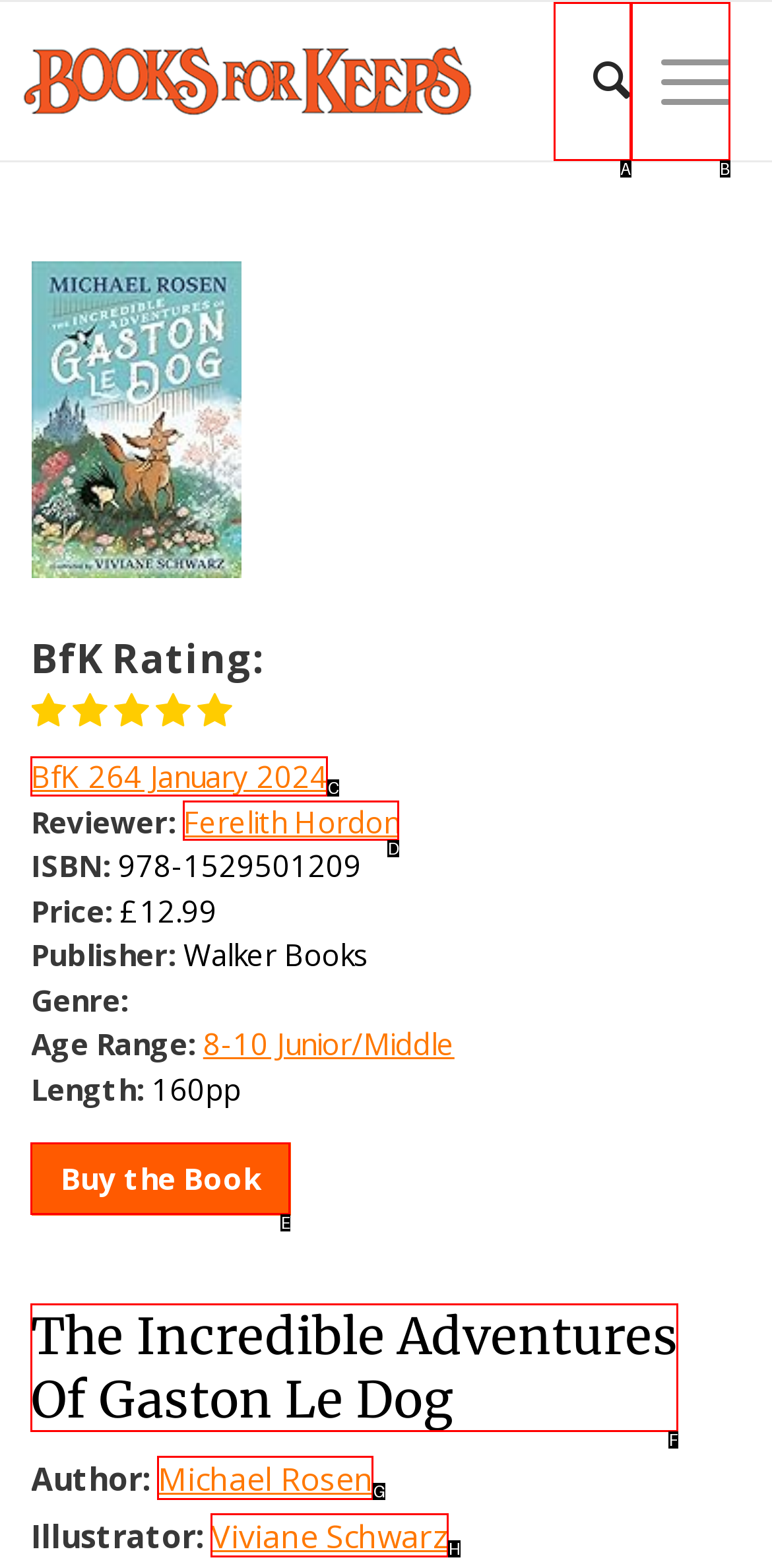Choose the HTML element that best fits the description: Search. Answer with the option's letter directly.

A